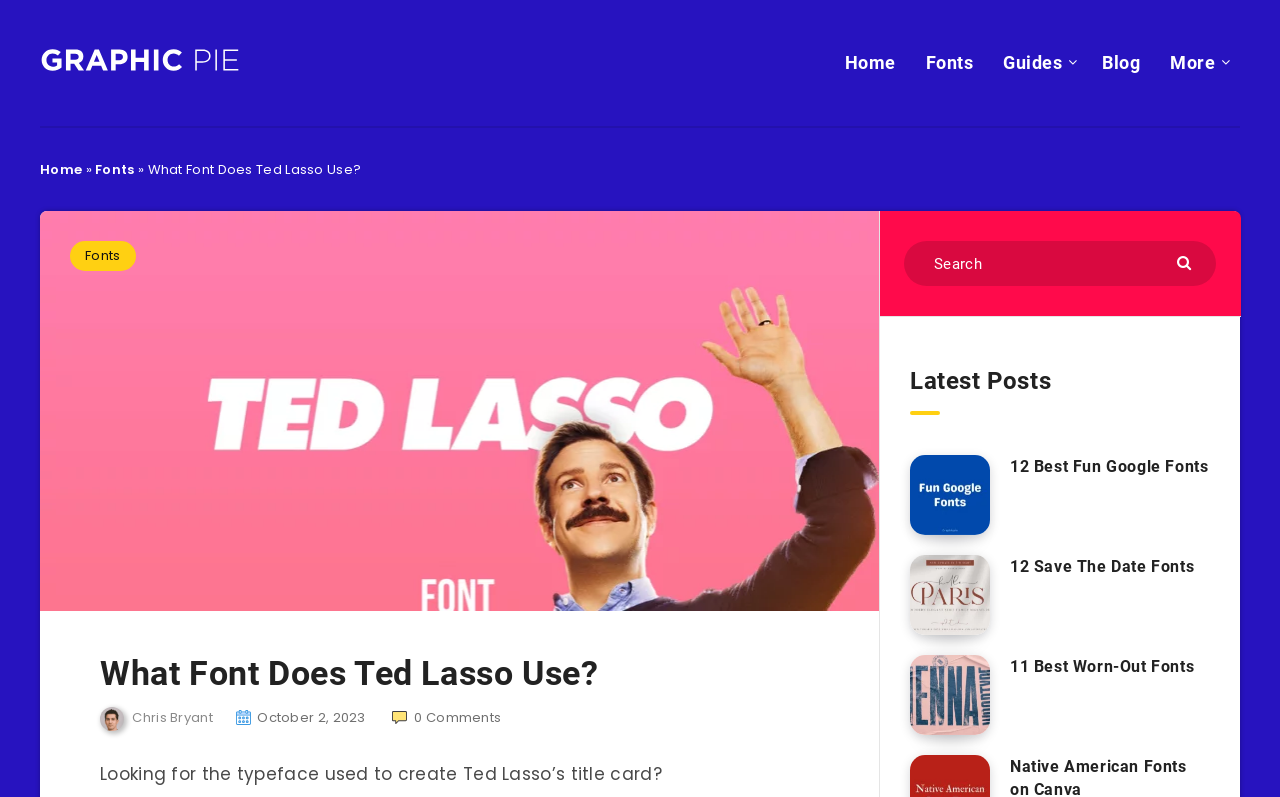Please identify the bounding box coordinates of the clickable area that will fulfill the following instruction: "Search for a font". The coordinates should be in the format of four float numbers between 0 and 1, i.e., [left, top, right, bottom].

[0.706, 0.303, 0.95, 0.359]